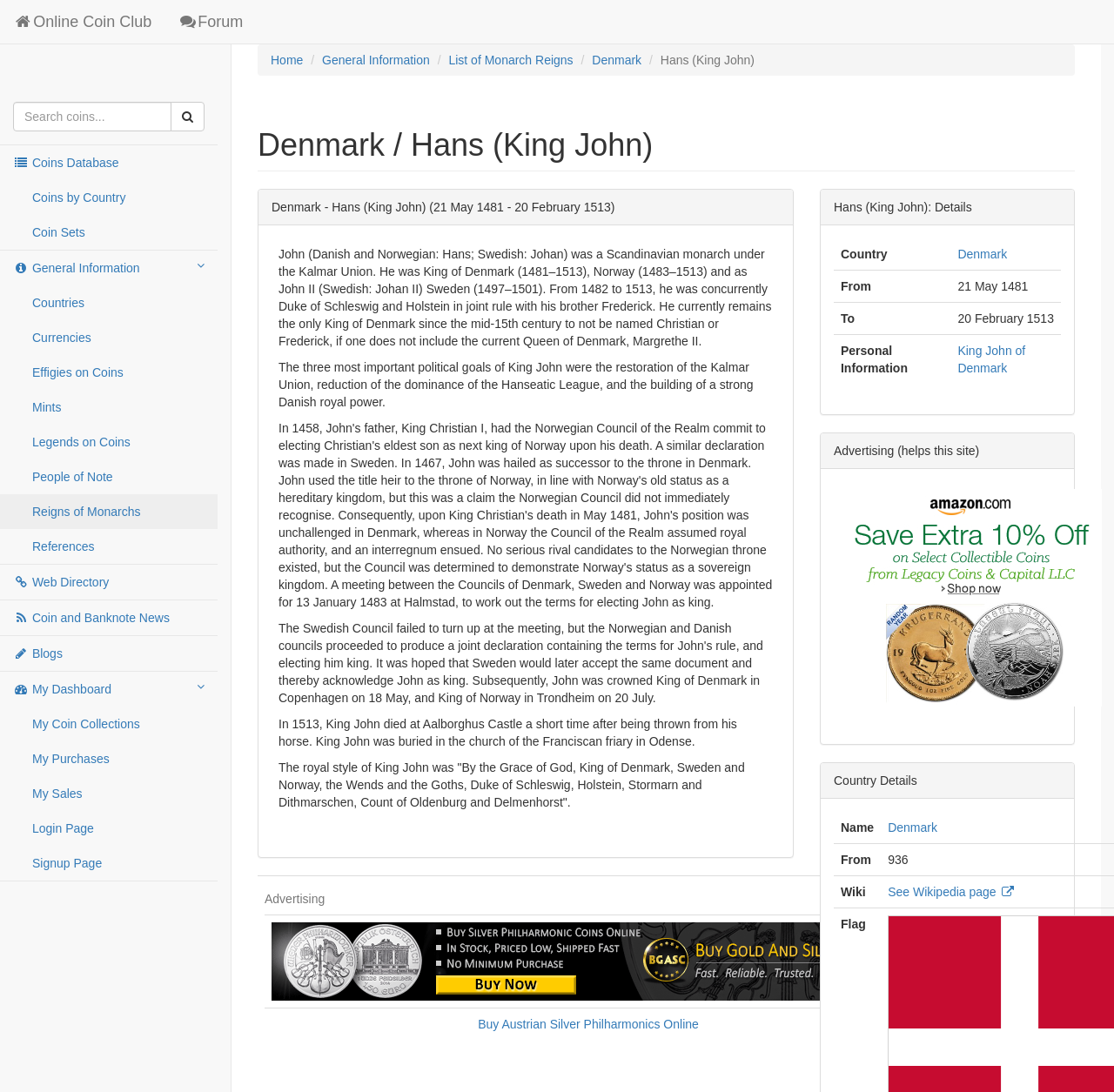Find and specify the bounding box coordinates that correspond to the clickable region for the instruction: "View Hans (King John) details".

[0.593, 0.049, 0.677, 0.061]